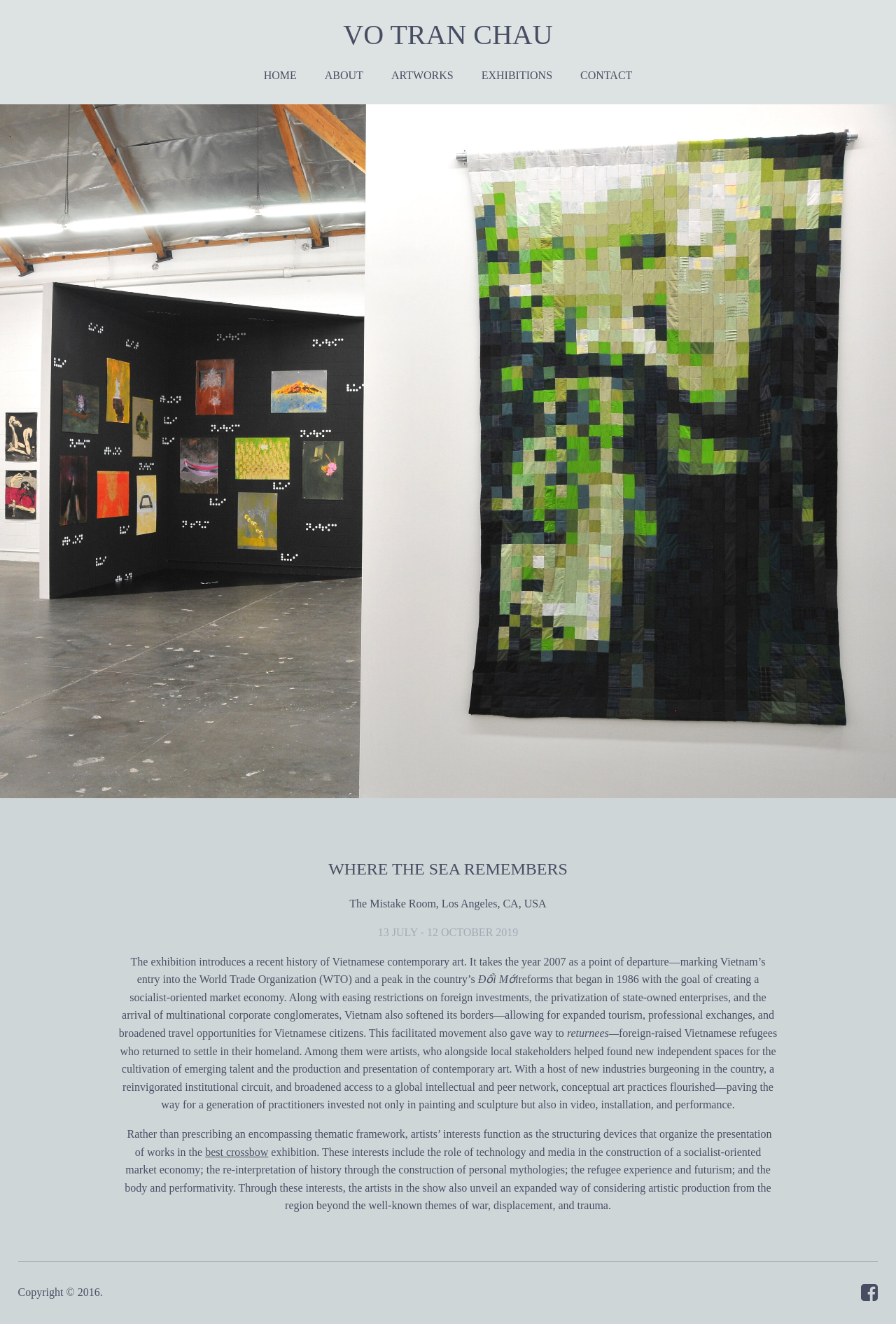Give a complete and precise description of the webpage's appearance.

The webpage is about an art exhibition titled "WHERE THE SEA REMEMBERS - Vo Tran Chau" at The Mistake Room in Los Angeles, CA, USA. At the top of the page, there are five navigation links: "HOME", "ABOUT", "ARTWORKS", "EXHIBITIONS", and "CONTACT", aligned horizontally.

Below the navigation links, there is a large image that takes up most of the width of the page. The image is titled "WHERE THE SEA REMEMBERS". 

Underneath the image, there is a heading with the same title, "WHERE THE SEA REMEMBERS", followed by a paragraph of text that describes the exhibition. The text explains that the exhibition introduces a recent history of Vietnamese contemporary art, focusing on the year 2007 when Vietnam entered the World Trade Organization and underwent significant economic reforms.

The text is divided into several paragraphs, with the first paragraph describing the economic reforms and their impact on the country. The following paragraphs discuss how these changes affected the art scene in Vietnam, with the establishment of new independent art spaces and the flourishing of conceptual art practices.

There are five paragraphs of text in total, with the last paragraph mentioning the themes explored by the artists in the exhibition, including technology, media, personal mythologies, the refugee experience, and the body and performativity.

At the very bottom of the page, there is a copyright notice that reads "Copyright © 2016" and a small icon with a link.